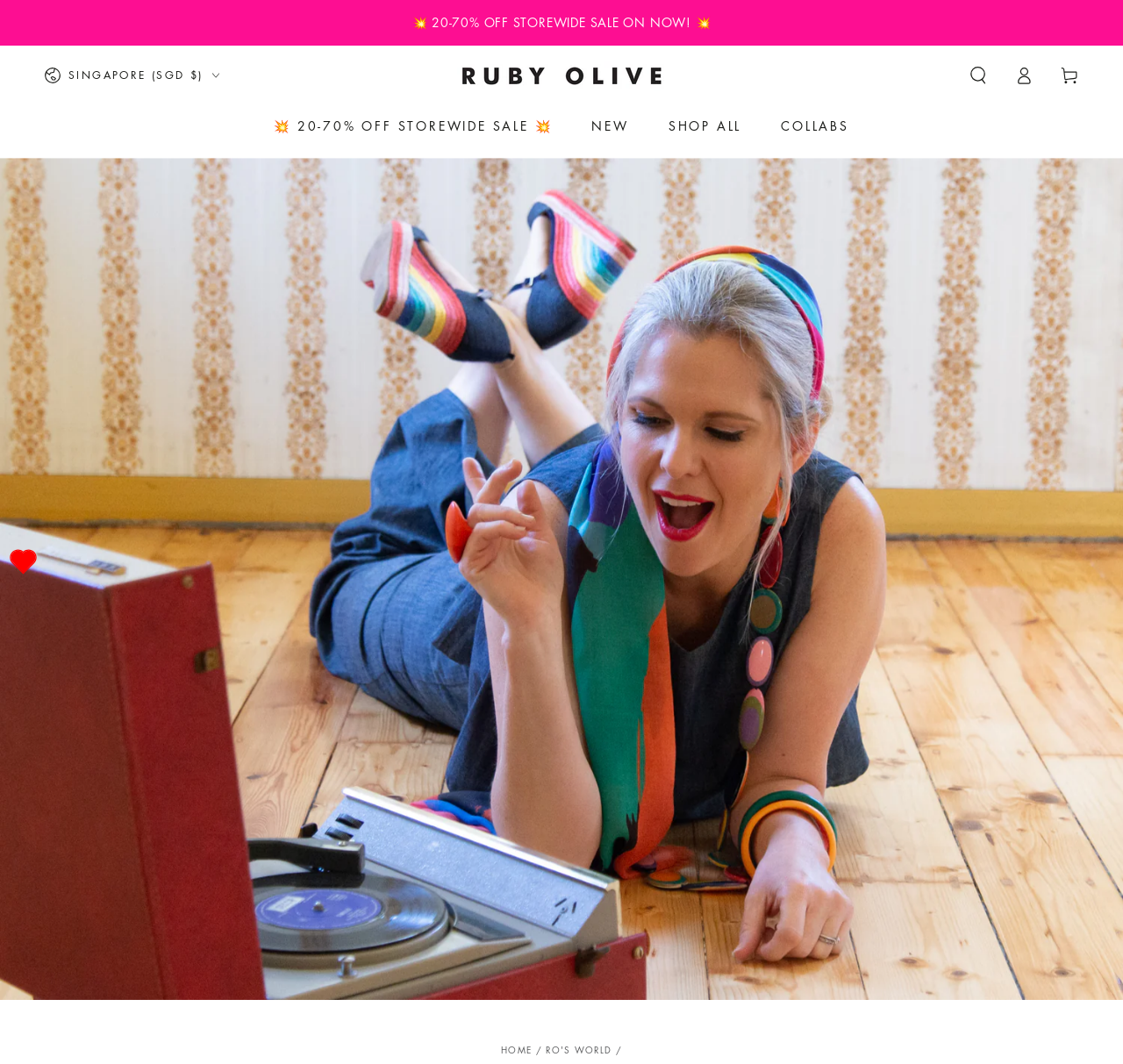Can you show the bounding box coordinates of the region to click on to complete the task described in the instruction: "Check the 20-70% OFF STOREWIDE SALE"?

[0.367, 0.014, 0.633, 0.029]